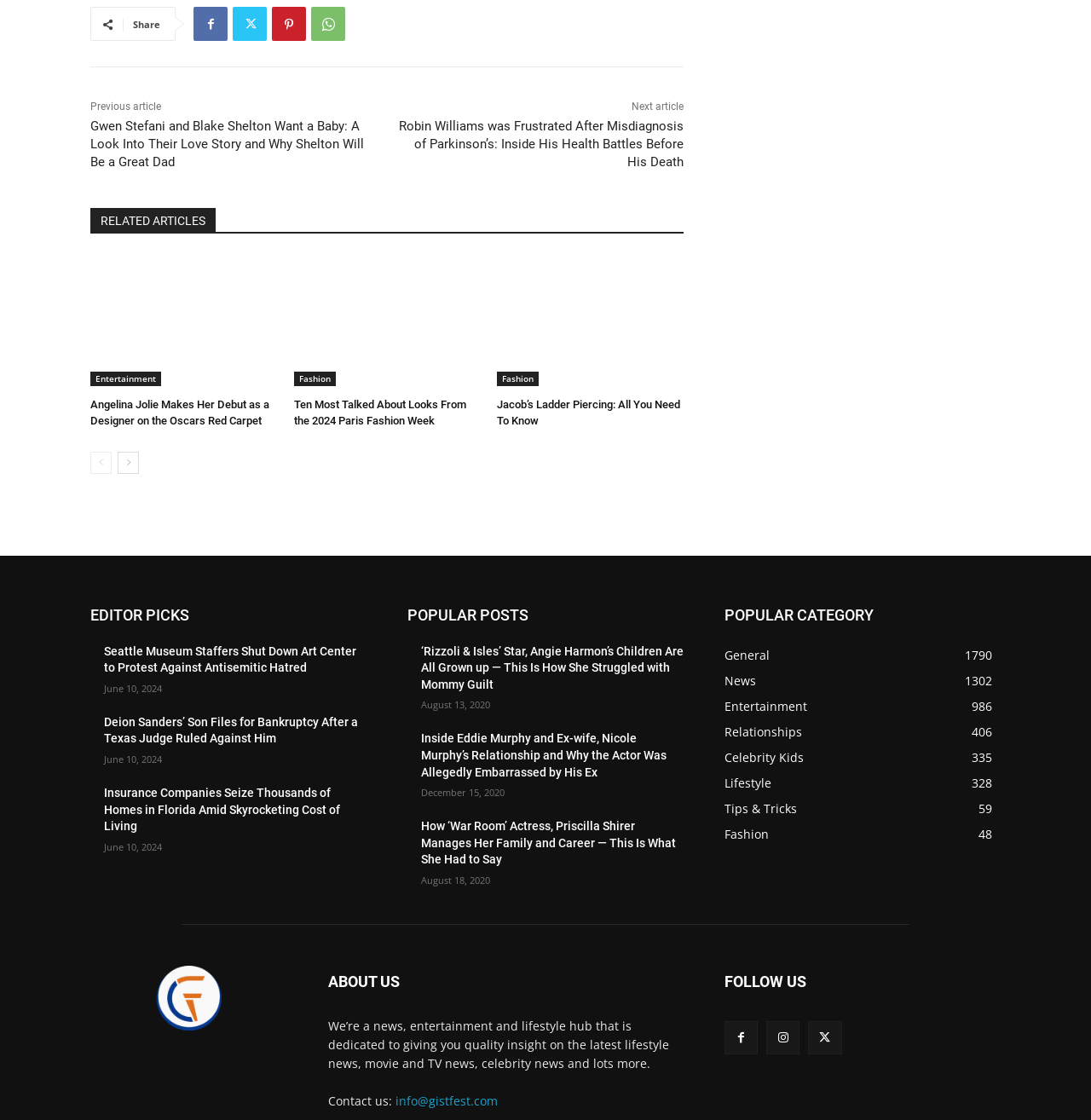Locate the bounding box coordinates of the clickable region to complete the following instruction: "Follow on Facebook."

[0.664, 0.911, 0.695, 0.941]